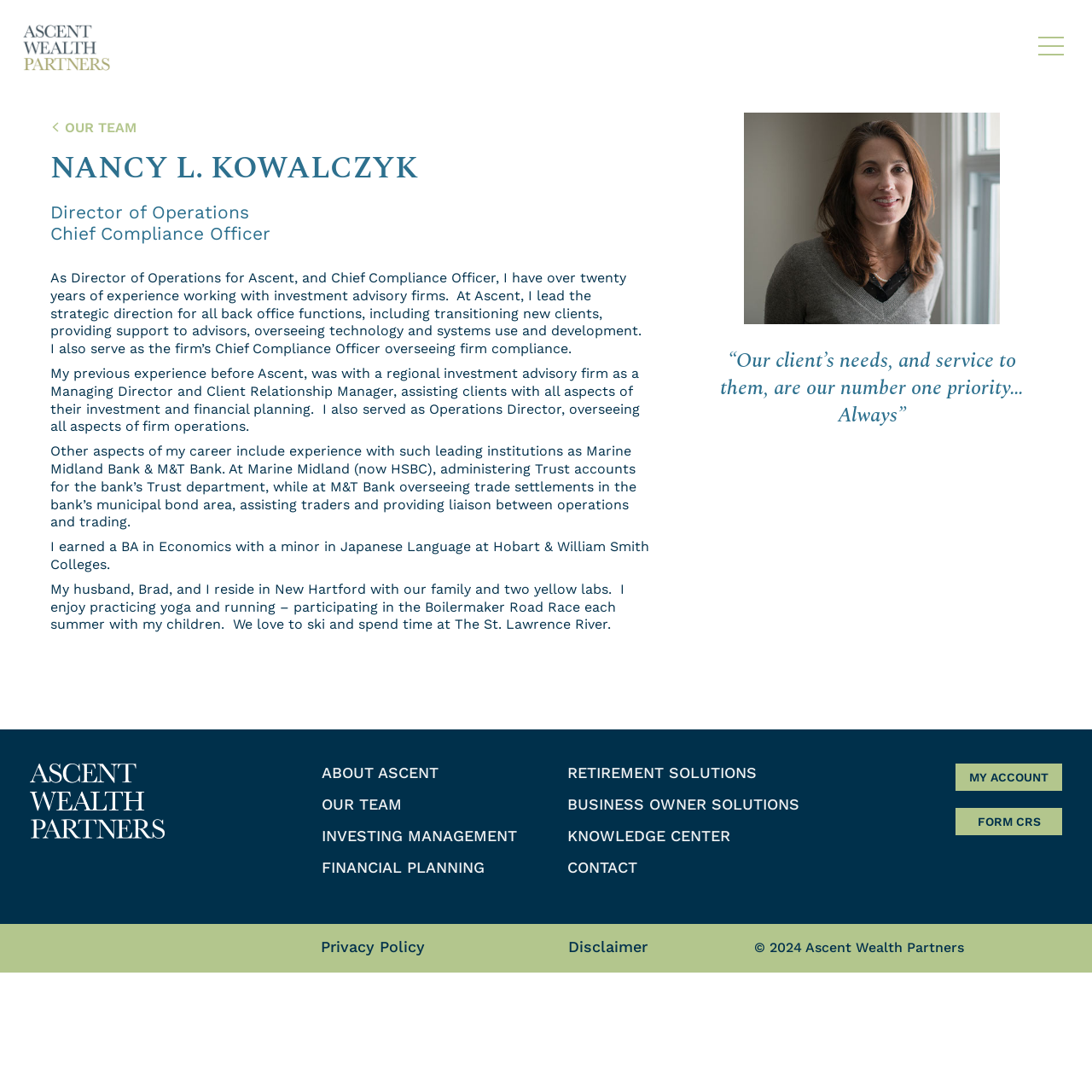What is Nancy L. Kowalczyk's profession?
Based on the content of the image, thoroughly explain and answer the question.

Based on the webpage, Nancy L. Kowalczyk's profession is mentioned as Director of Operations and Chief Compliance Officer in the static text element.